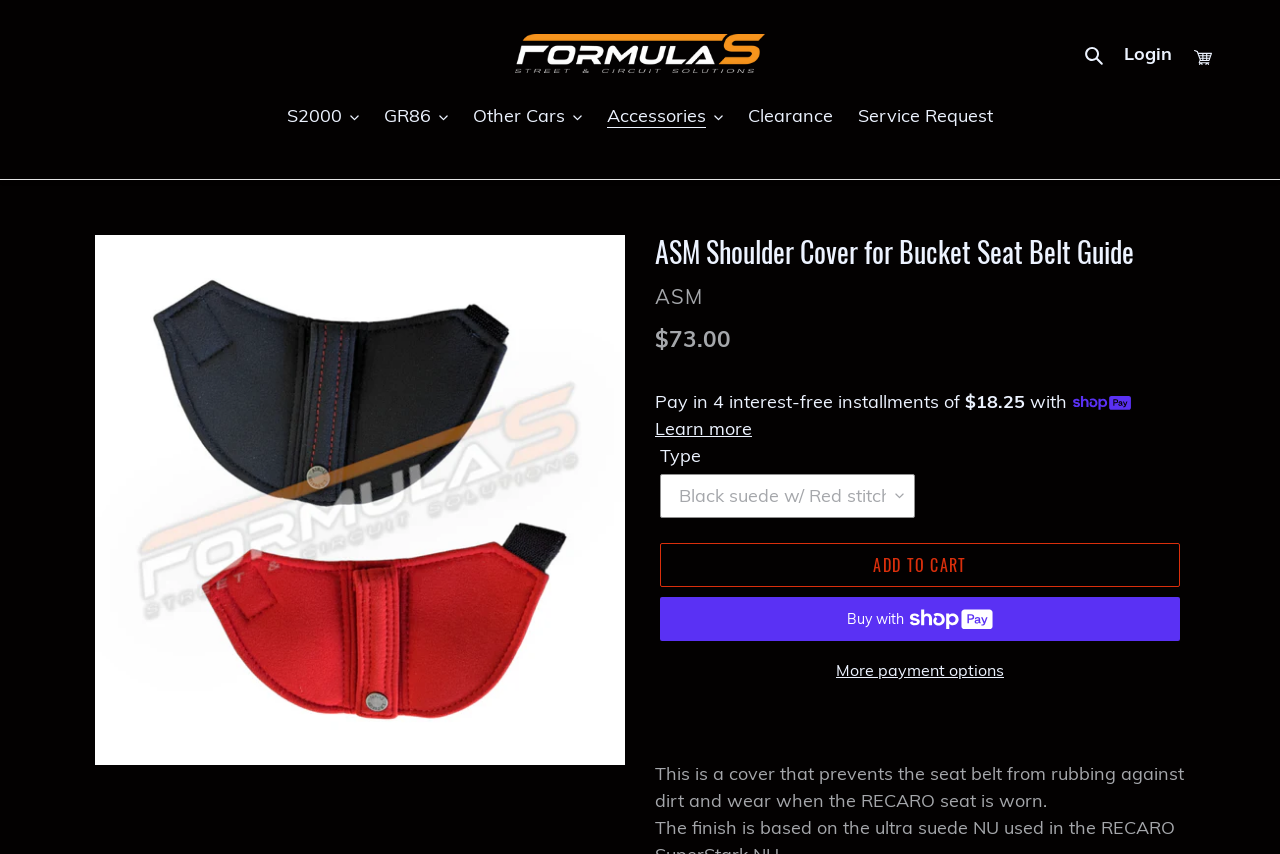Using details from the image, please answer the following question comprehensively:
What is the product name?

I determined the product name by looking at the heading element 'ASM Shoulder Cover for Bucket Seat Belt Guide' and the image element 'ASM Shoulder Cover for Bucket Seat Belt Guide', which suggests that the product name is 'ASM Shoulder Cover'.